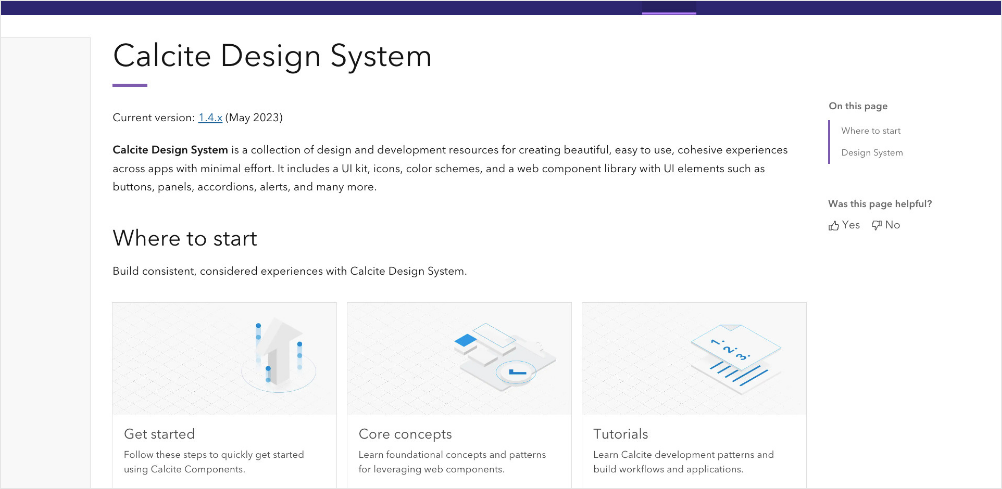What is the design approach reflected in the webpage's layout? Examine the screenshot and reply using just one word or a brief phrase.

Organized and accessible